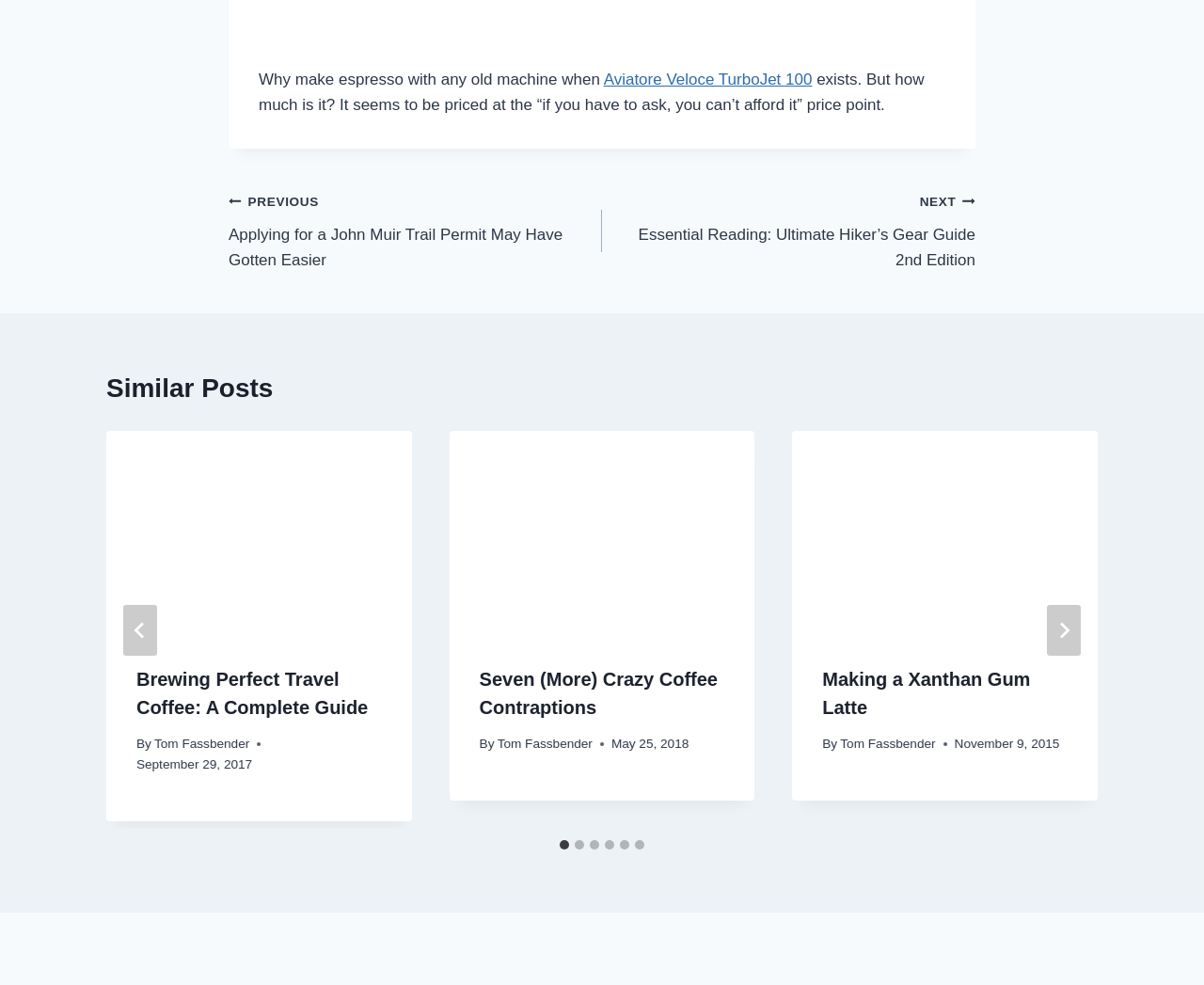Determine the bounding box coordinates of the clickable region to execute the instruction: "Go to the next slide". The coordinates should be four float numbers between 0 and 1, denoted as [left, top, right, bottom].

[0.87, 0.614, 0.898, 0.665]